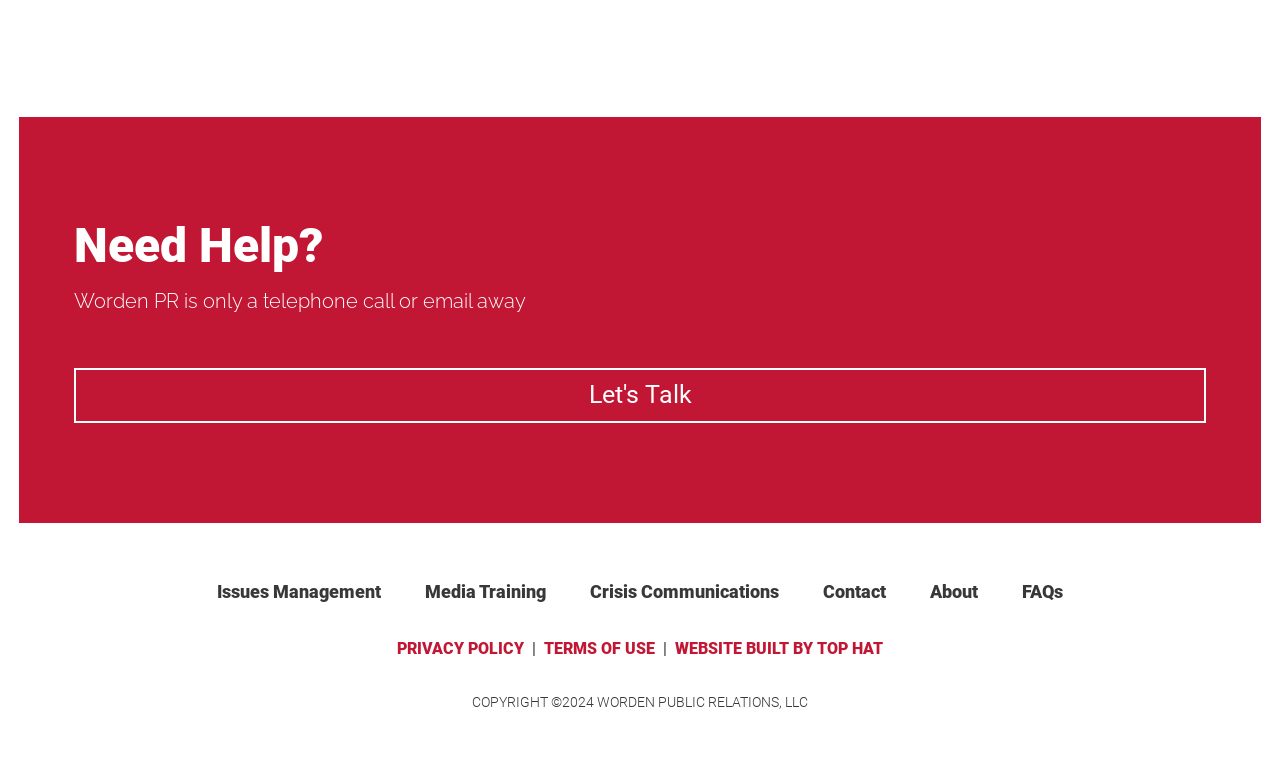Please locate the bounding box coordinates of the region I need to click to follow this instruction: "View 'Issues Management'".

[0.17, 0.756, 0.298, 0.783]